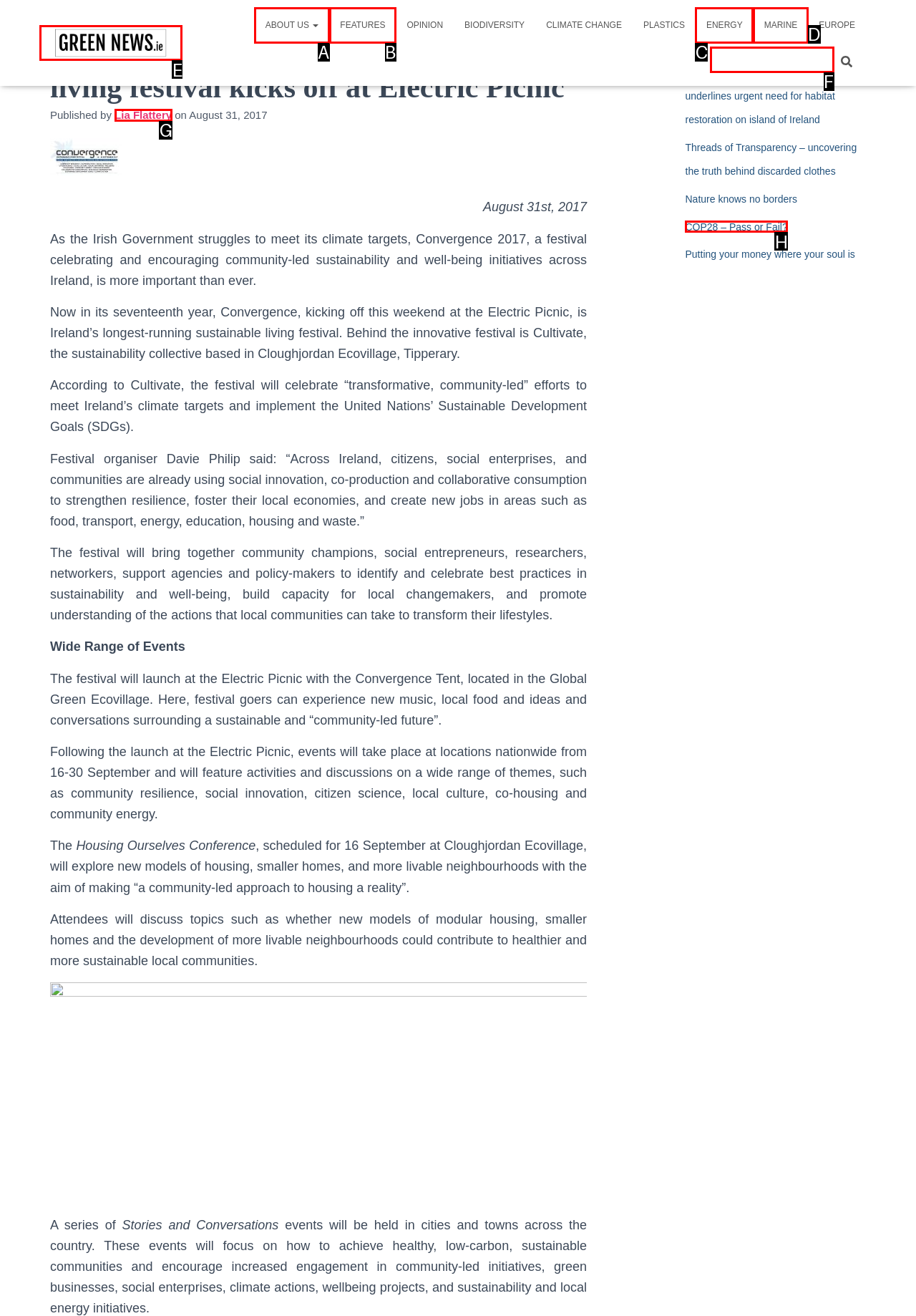Determine which HTML element to click for this task: Read about the author Provide the letter of the selected choice.

G